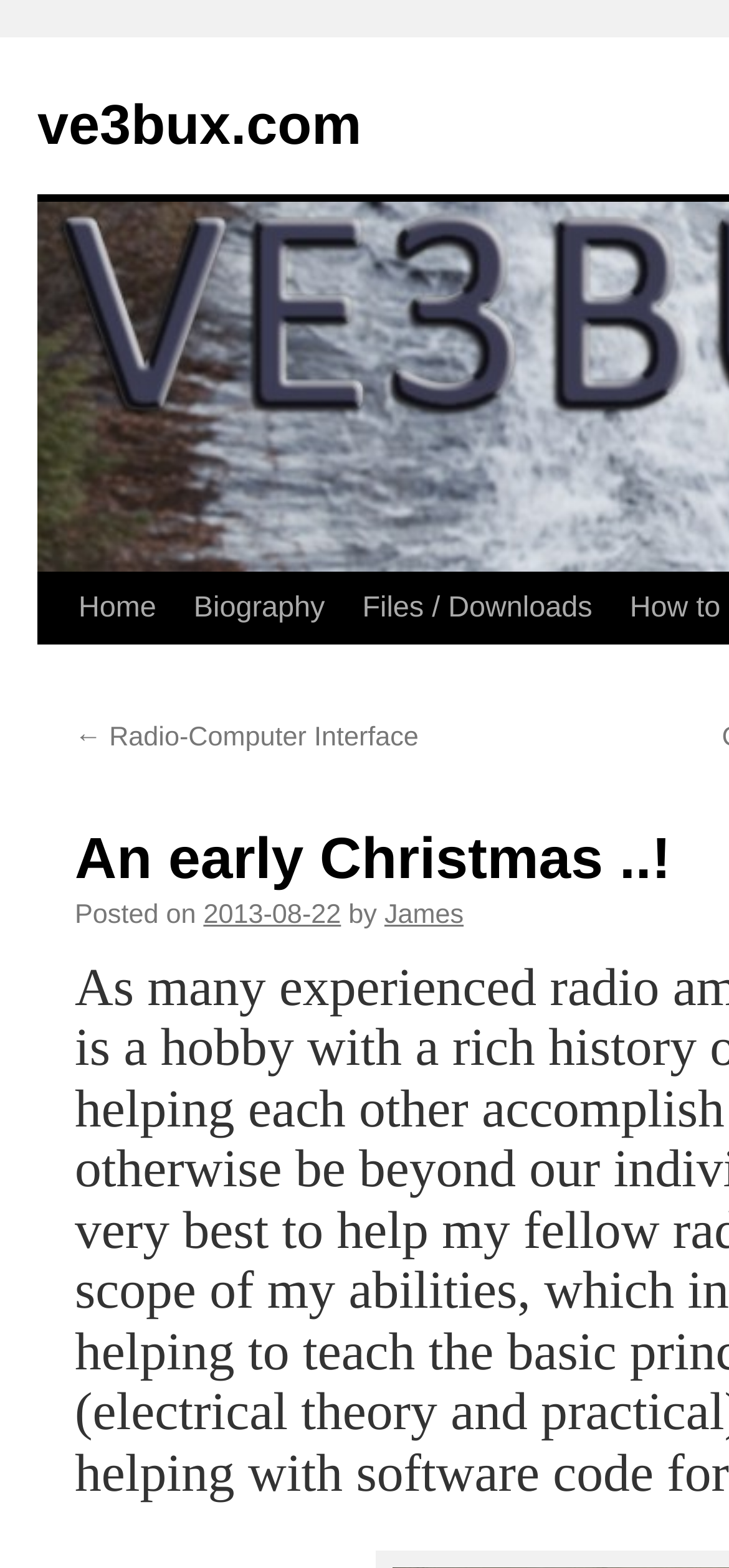Can you determine the main header of this webpage?

An early Christmas ..!